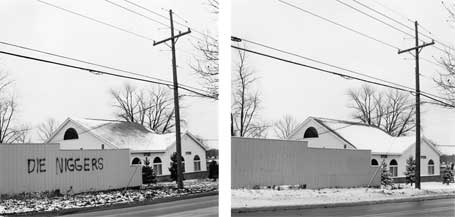Respond to the question below with a single word or phrase:
What is the season depicted in the image?

Winter